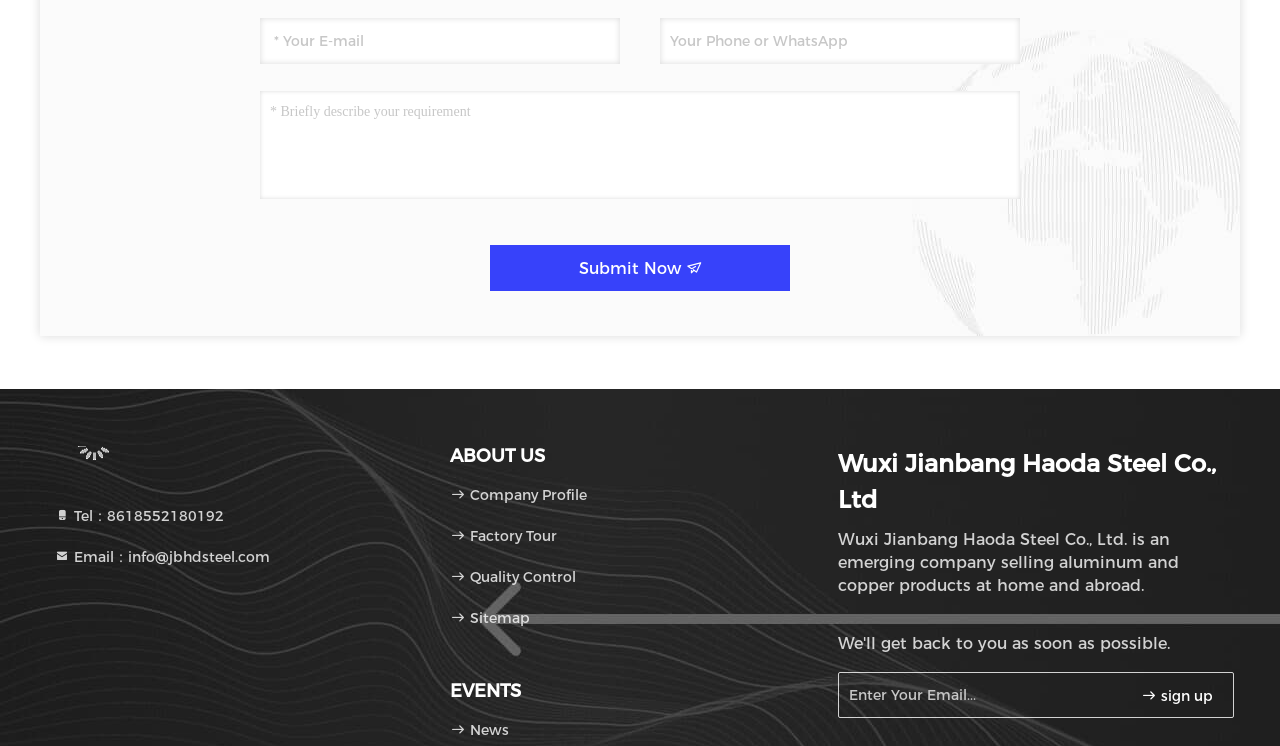Select the bounding box coordinates of the element I need to click to carry out the following instruction: "Describe your requirement".

[0.203, 0.122, 0.797, 0.267]